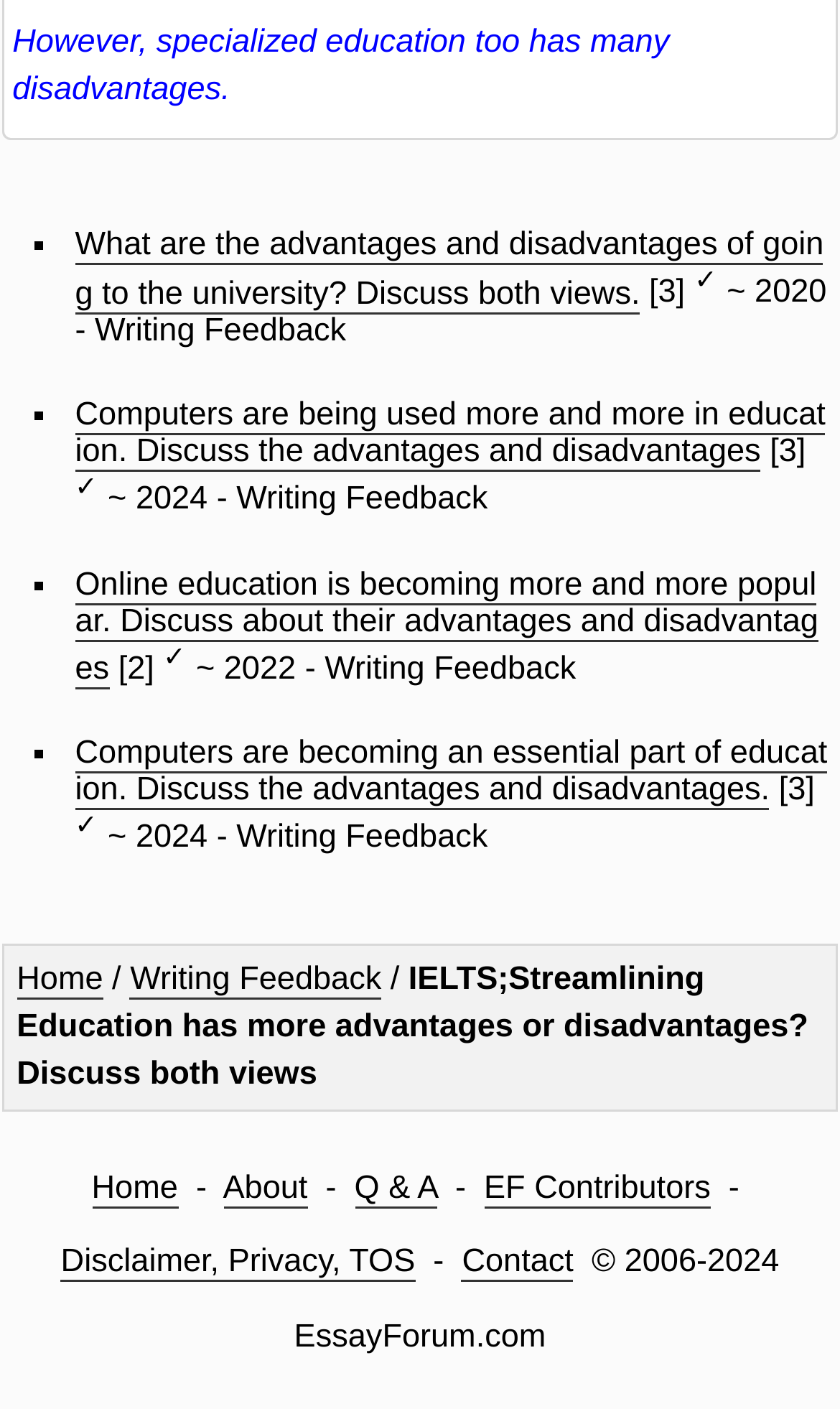Please identify the coordinates of the bounding box that should be clicked to fulfill this instruction: "Click on 'Computers are being used more and more in education. Discuss the advantages and disadvantages'".

[0.089, 0.281, 0.983, 0.335]